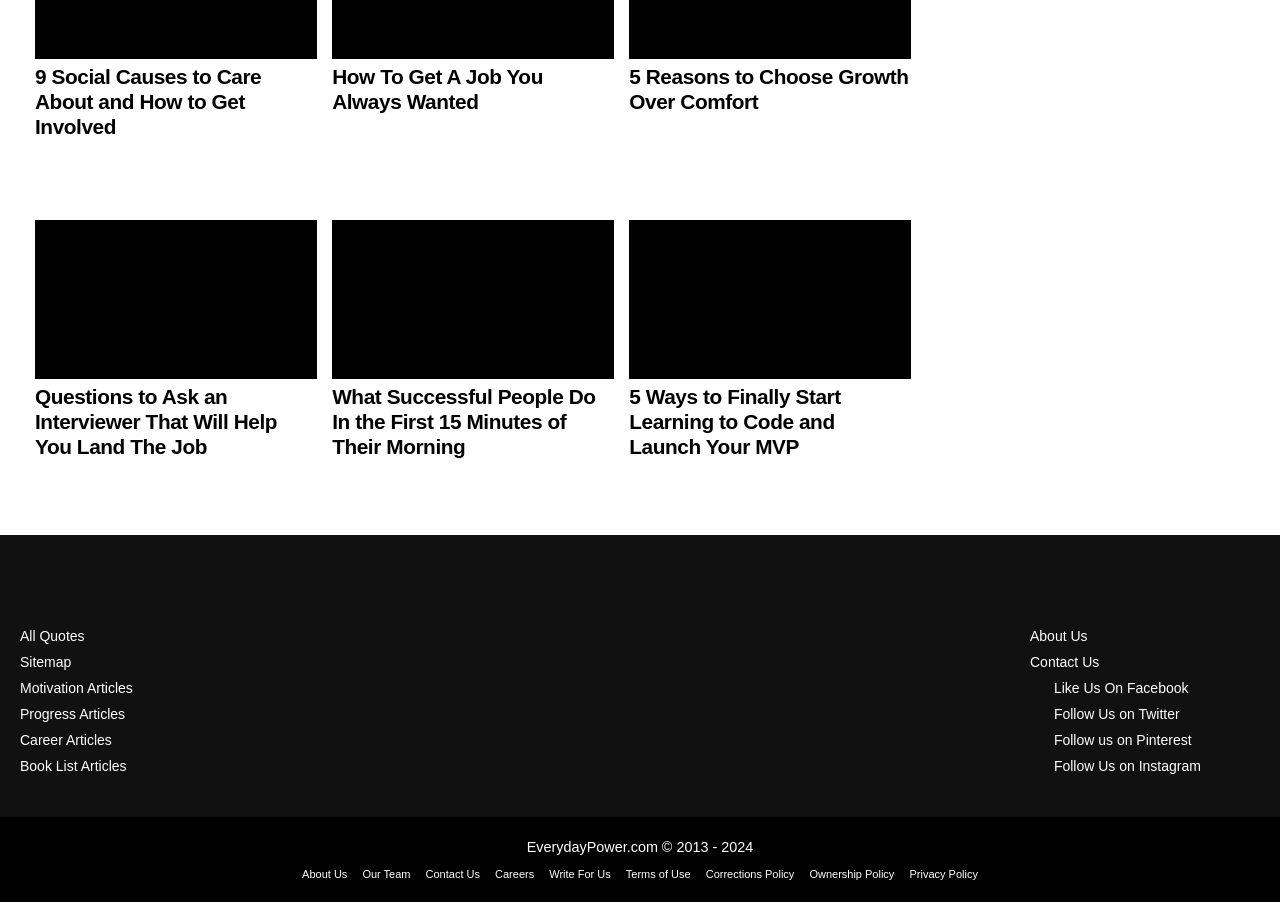How many links are there in the footer section?
Please answer using one word or phrase, based on the screenshot.

14